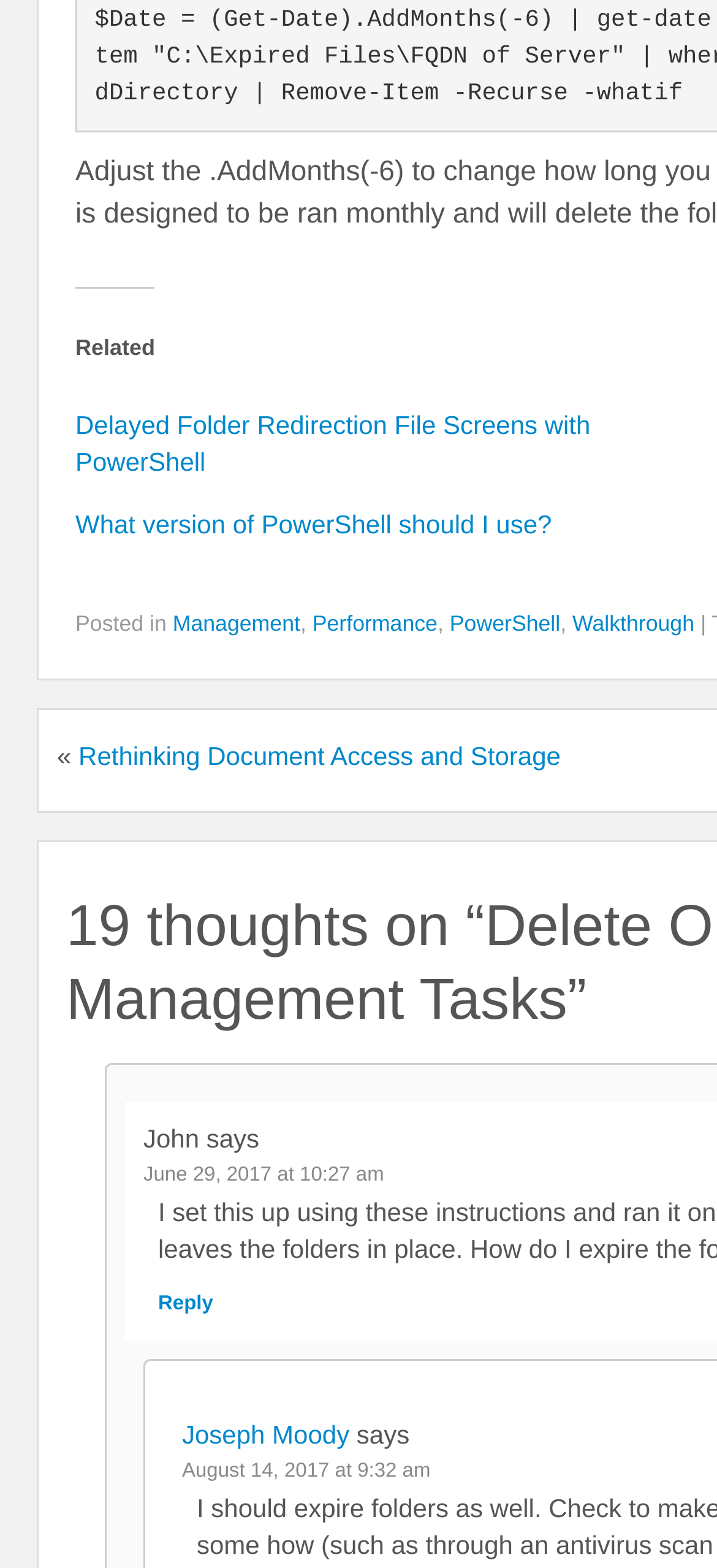Locate the bounding box of the UI element described in the following text: "Rethinking Document Access and Storage".

[0.109, 0.472, 0.782, 0.491]